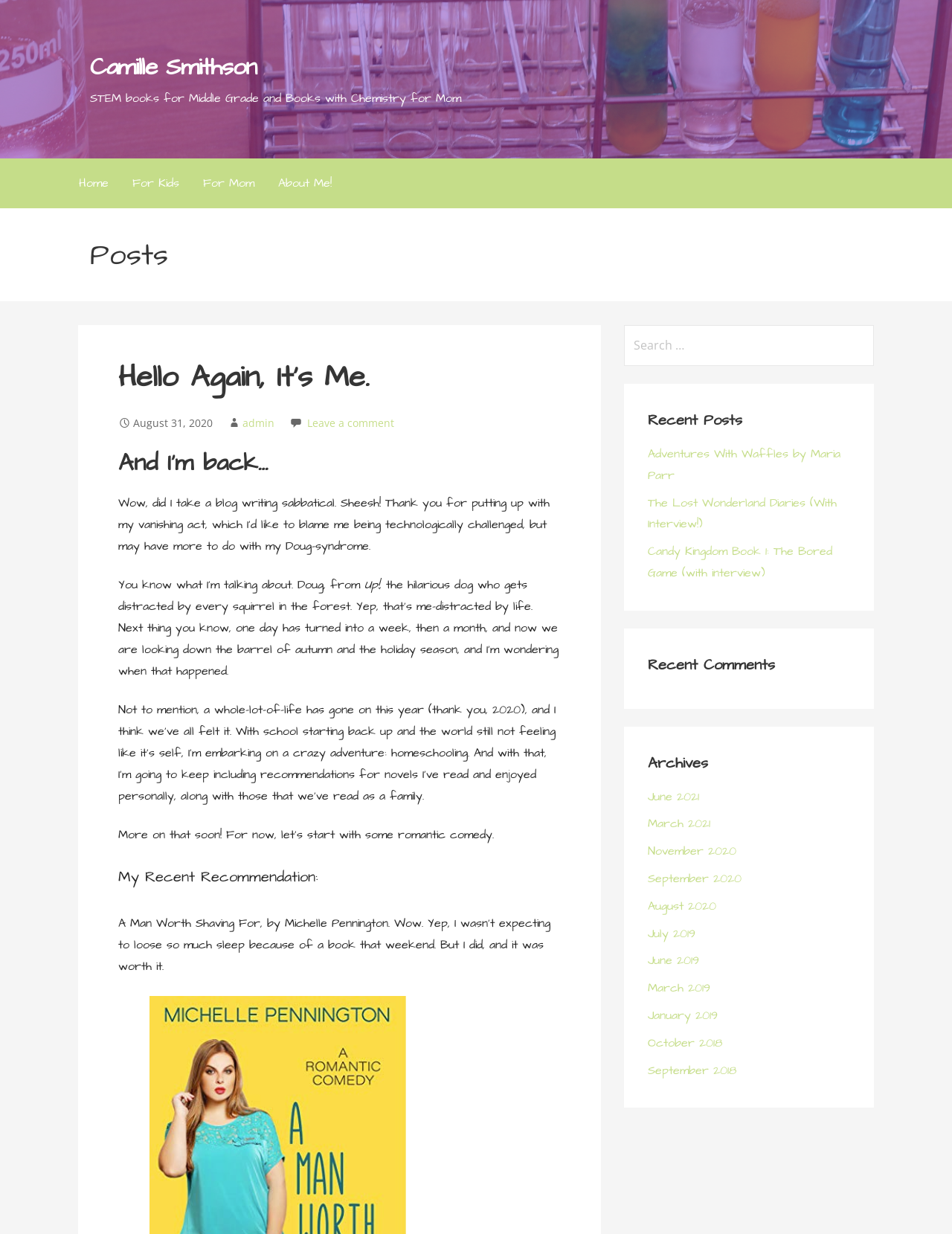Provide the bounding box coordinates for the area that should be clicked to complete the instruction: "Leave a comment on the post".

[0.323, 0.337, 0.414, 0.348]